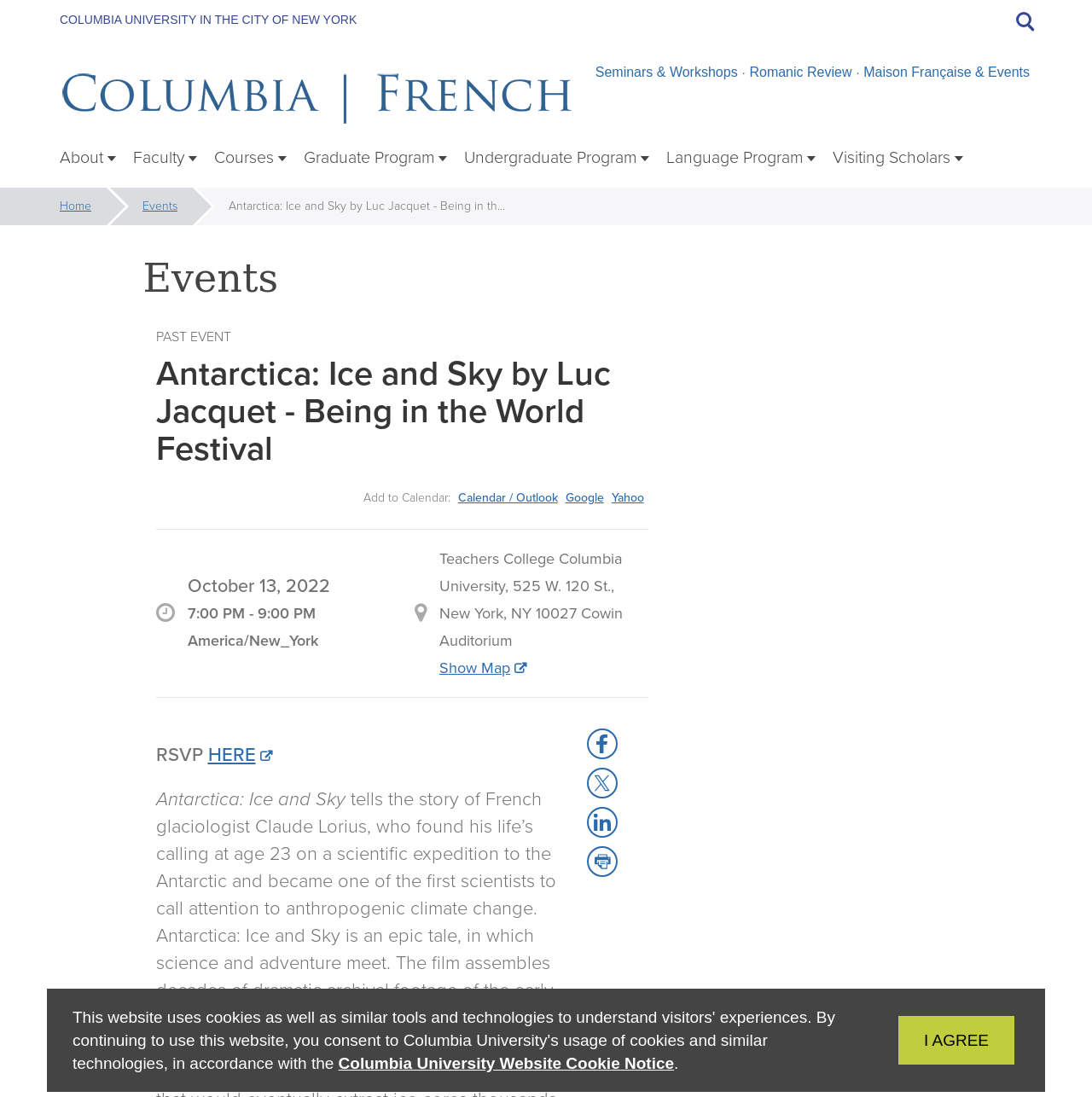Look at the image and answer the question in detail:
What is the location of the event?

I found the location of the event by looking at the static text element with the text 'Teachers College Columbia University, 525 W. 120 St., New York, NY 10027 Cowin Auditorium' which is located below the date and time information.